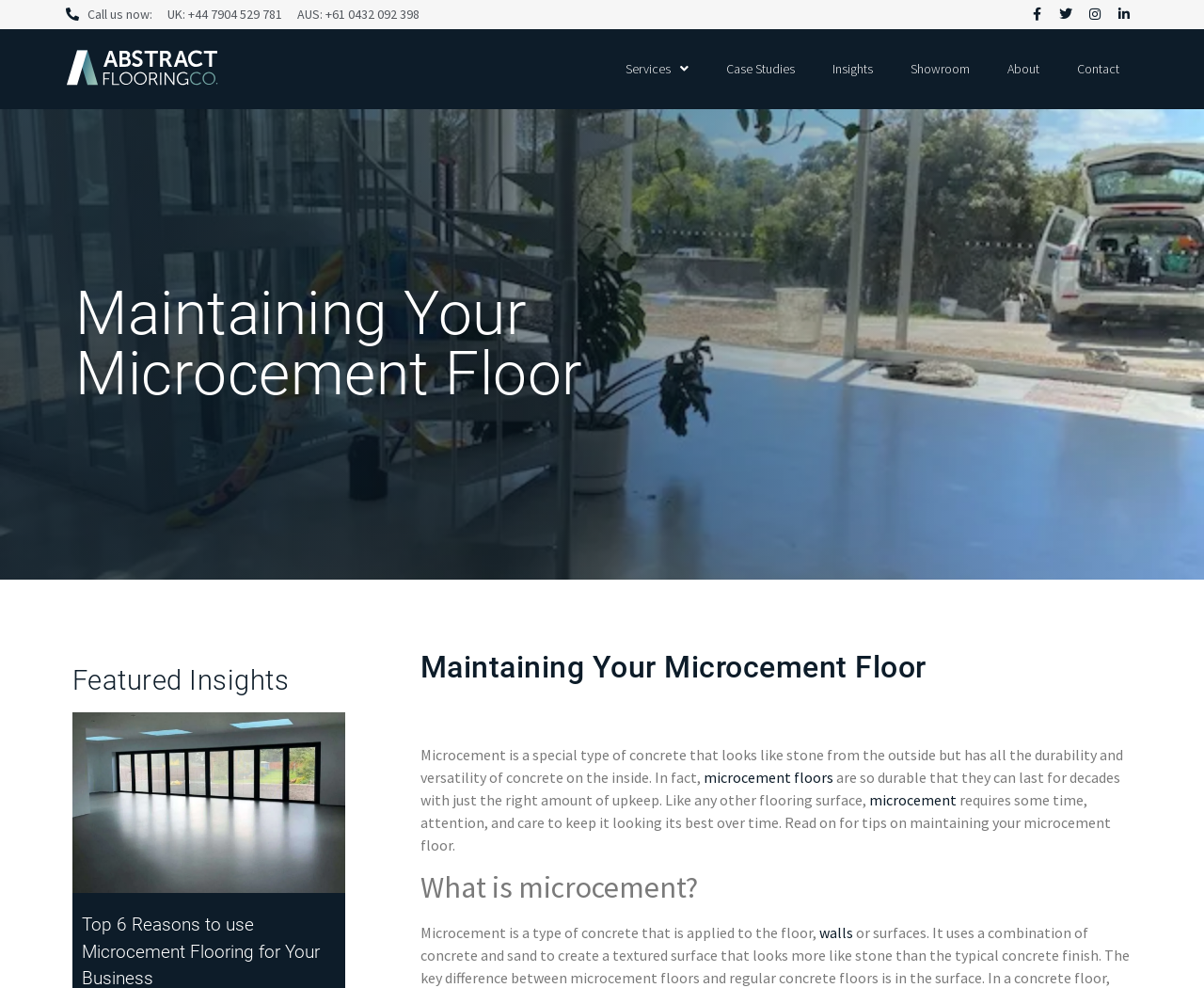Detail the features and information presented on the webpage.

The webpage is about maintaining microcement floors, with a focus on providing tips and information on how to care for this type of flooring. At the top of the page, there is a section with contact information, including phone numbers for the UK and Australia, as well as social media links to Facebook, Twitter, Instagram, and LinkedIn.

Below the contact information, there is a navigation menu with links to various sections of the website, including Services, Case Studies, Insights, Showroom, About, and Contact.

The main content of the page is divided into several sections. The first section has a heading "Maintaining Your Microcement Floor" and provides an introduction to microcement floors, describing them as a type of concrete that looks like stone but has the durability and versatility of concrete.

The next section is titled "Featured Insights" and contains a link to an article about polished concrete flooring, accompanied by an image. Below this section, there is another heading "Maintaining Your Microcement Floor" that introduces the importance of maintaining microcement floors to keep them looking their best.

The following section provides tips on maintaining microcement floors, with links to related topics such as microcement floors and microcement. The final section is titled "What is microcement?" and provides a brief description of microcement as a type of concrete applied to floors and walls.

Throughout the page, there are several headings and subheadings that organize the content and make it easy to navigate. The text is accompanied by a few images, including a picture related to polished concrete flooring. Overall, the webpage is informative and provides useful information on maintaining microcement floors.